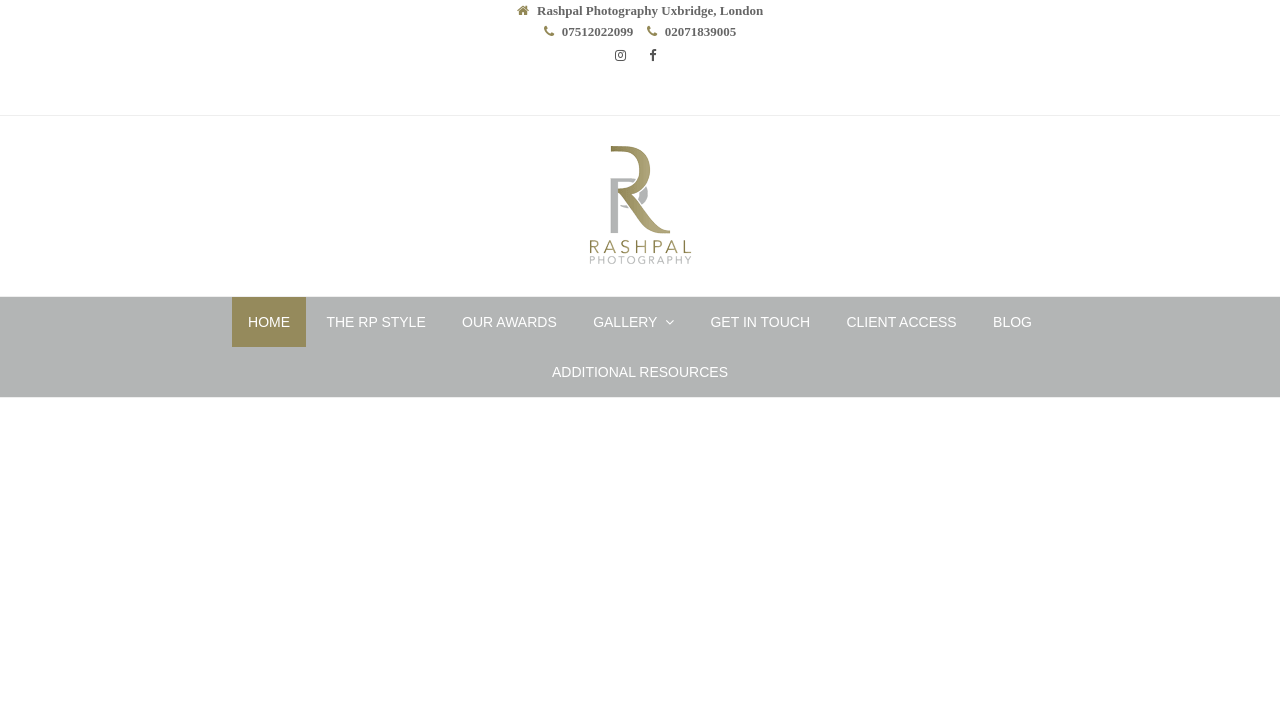What is the photographer's name?
Answer the question with a single word or phrase, referring to the image.

Rashpal